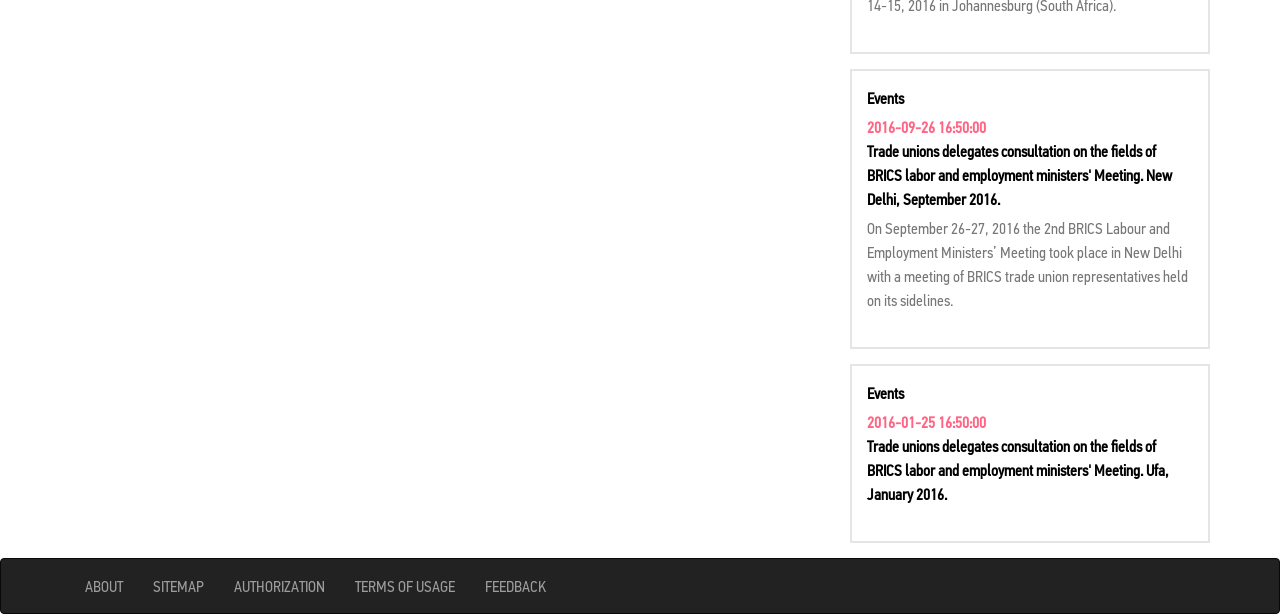What is the location of the event on January 2016?
Please use the image to provide a one-word or short phrase answer.

Ufa